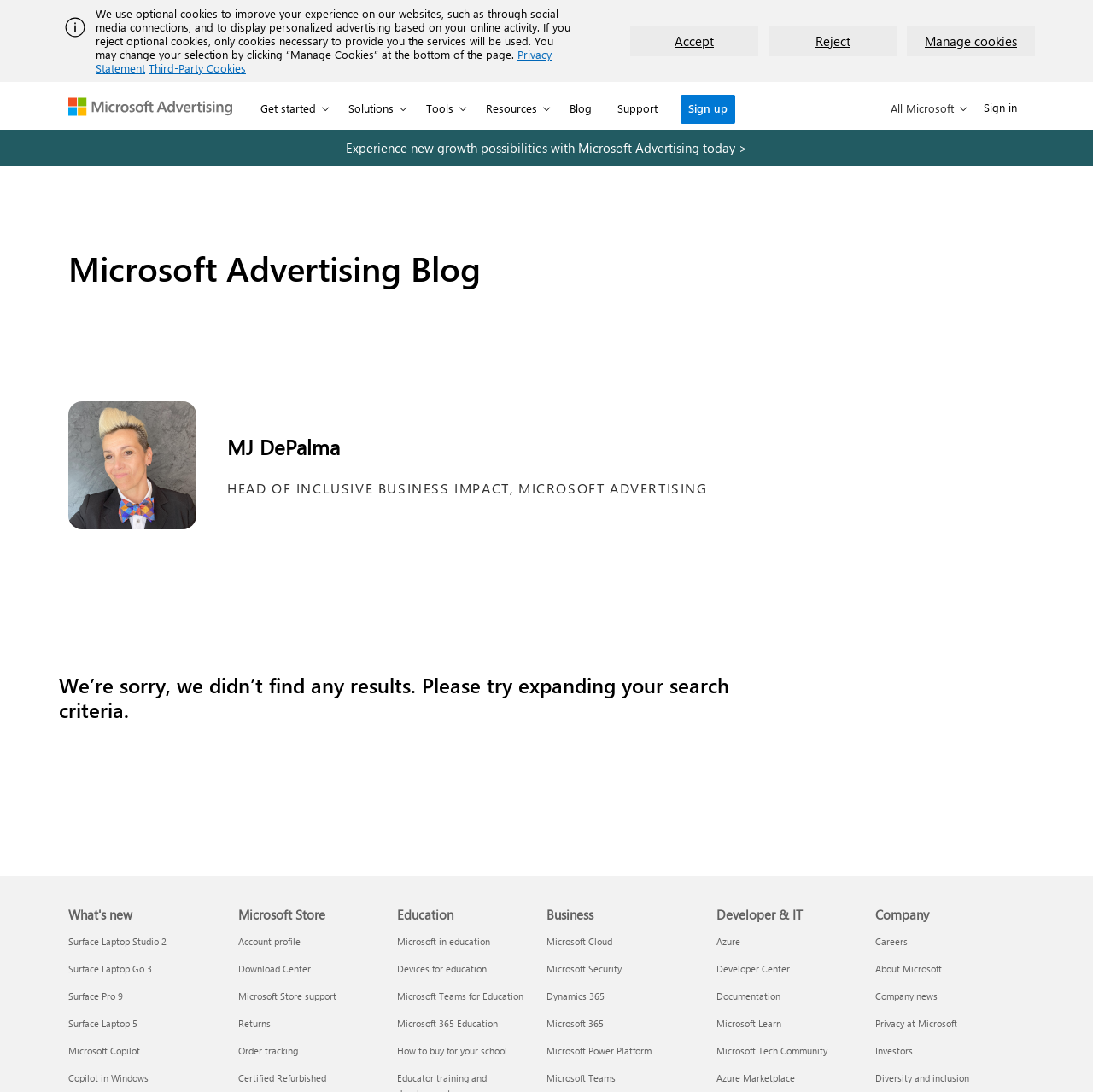Analyze and describe the webpage in a detailed narrative.

This webpage is about MJ DePalma, the Head of Inclusive Business Impact at Microsoft Advertising. At the top of the page, there is a notification alert with an image and a text describing the use of optional cookies on the website. Below this notification, there are three buttons: "Accept", "Reject", and "Manage Cookies". 

On the top-left corner, there is a link to "Microsoft Advertising" and a navigation menu with several buttons, including "Get started", "Solutions", "Tools", "Resources", "Blog", "Support", and "Sign up". On the top-right corner, there is a navigation menu for "All Microsoft" and a "Sign in" button.

The main content of the page is divided into two sections. On the left side, there is a heading "Microsoft Advertising Blog" and an image of MJ DePalma, along with her title and name. On the right side, there is a search result section with a heading "We’re sorry, we didn’t find any results. Please try expanding your search criteria." Below this, there are several links categorized under "What's new", "Microsoft Store", "Education", "Business", "Developer & IT", and "Company". Each category has several links to related topics.